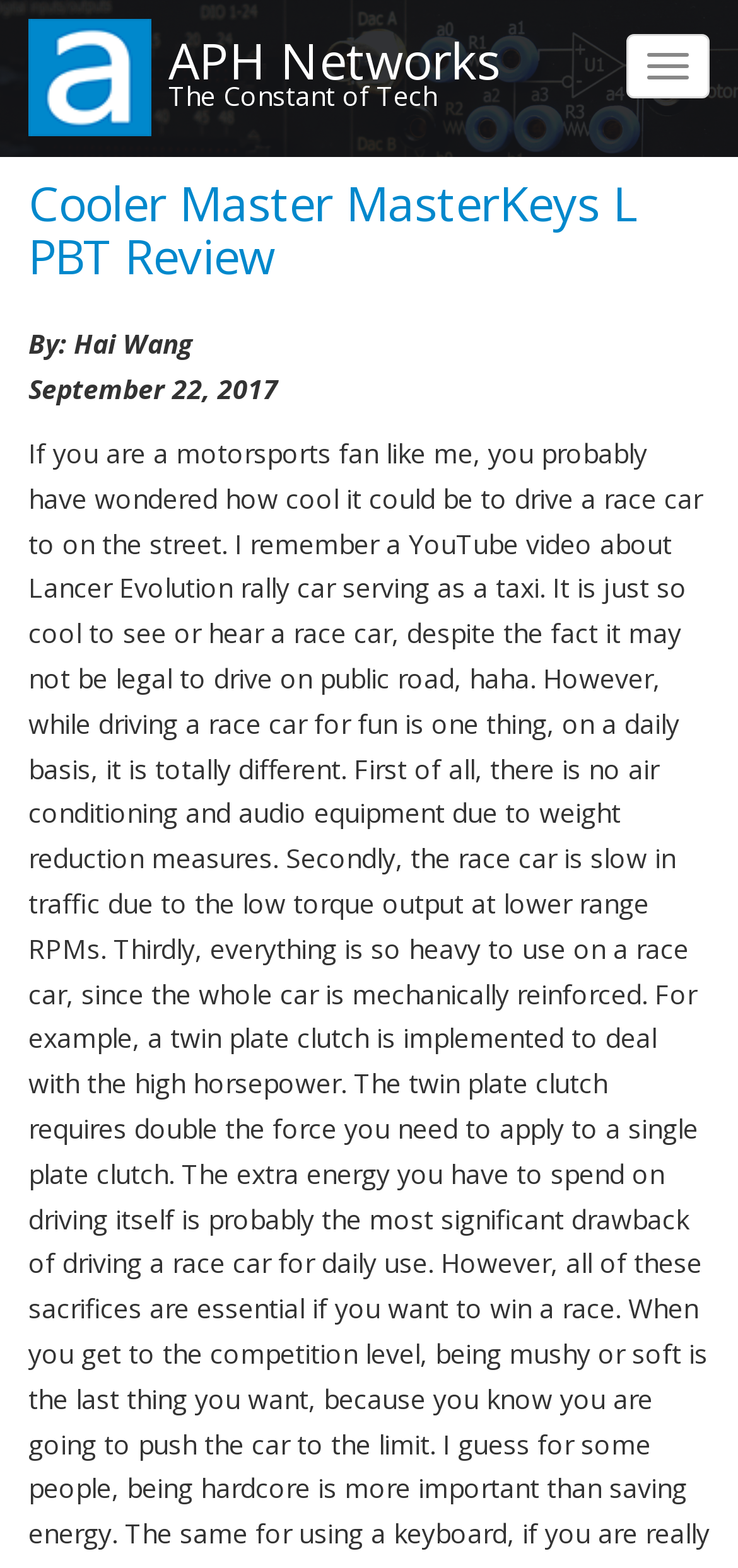Please provide the bounding box coordinates for the UI element as described: "Toggle navigation". The coordinates must be four floats between 0 and 1, represented as [left, top, right, bottom].

[0.849, 0.022, 0.962, 0.063]